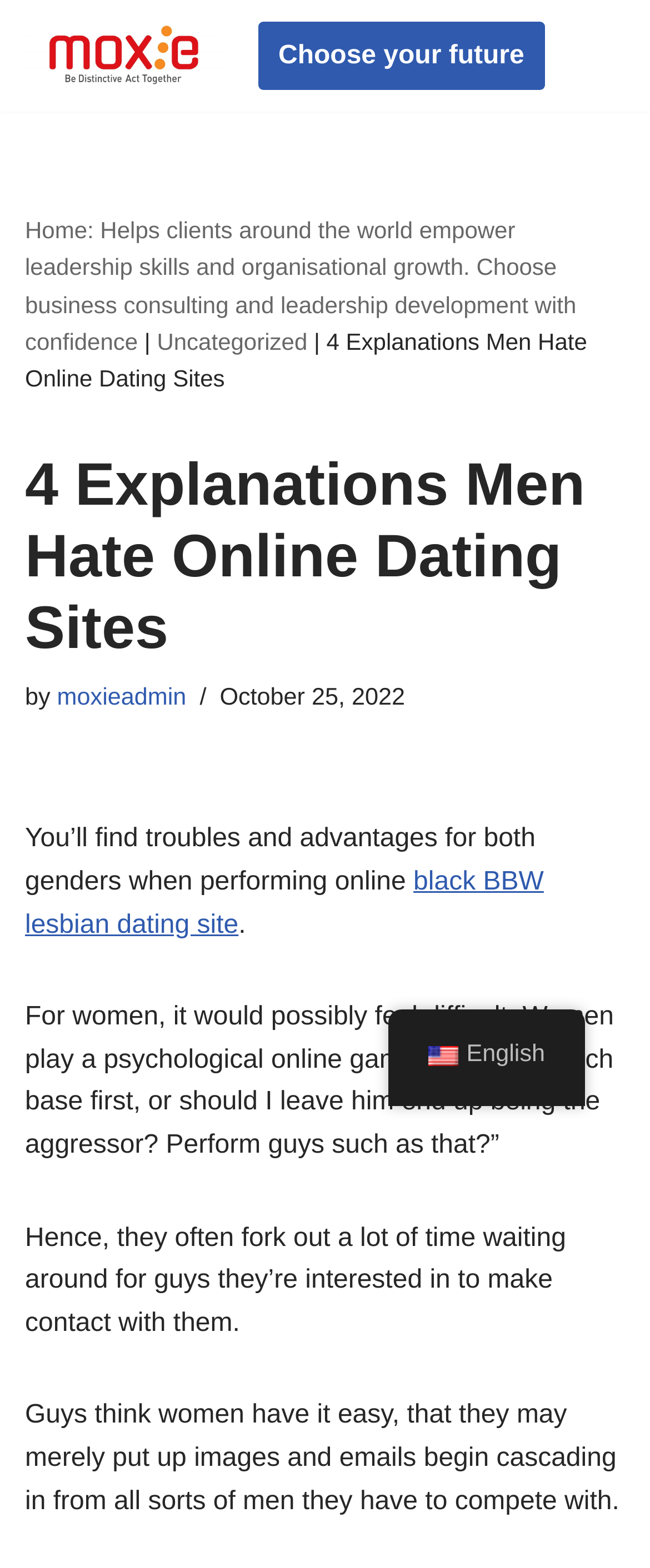Find the bounding box coordinates for the element described here: "Choose your future".

[0.397, 0.013, 0.837, 0.058]